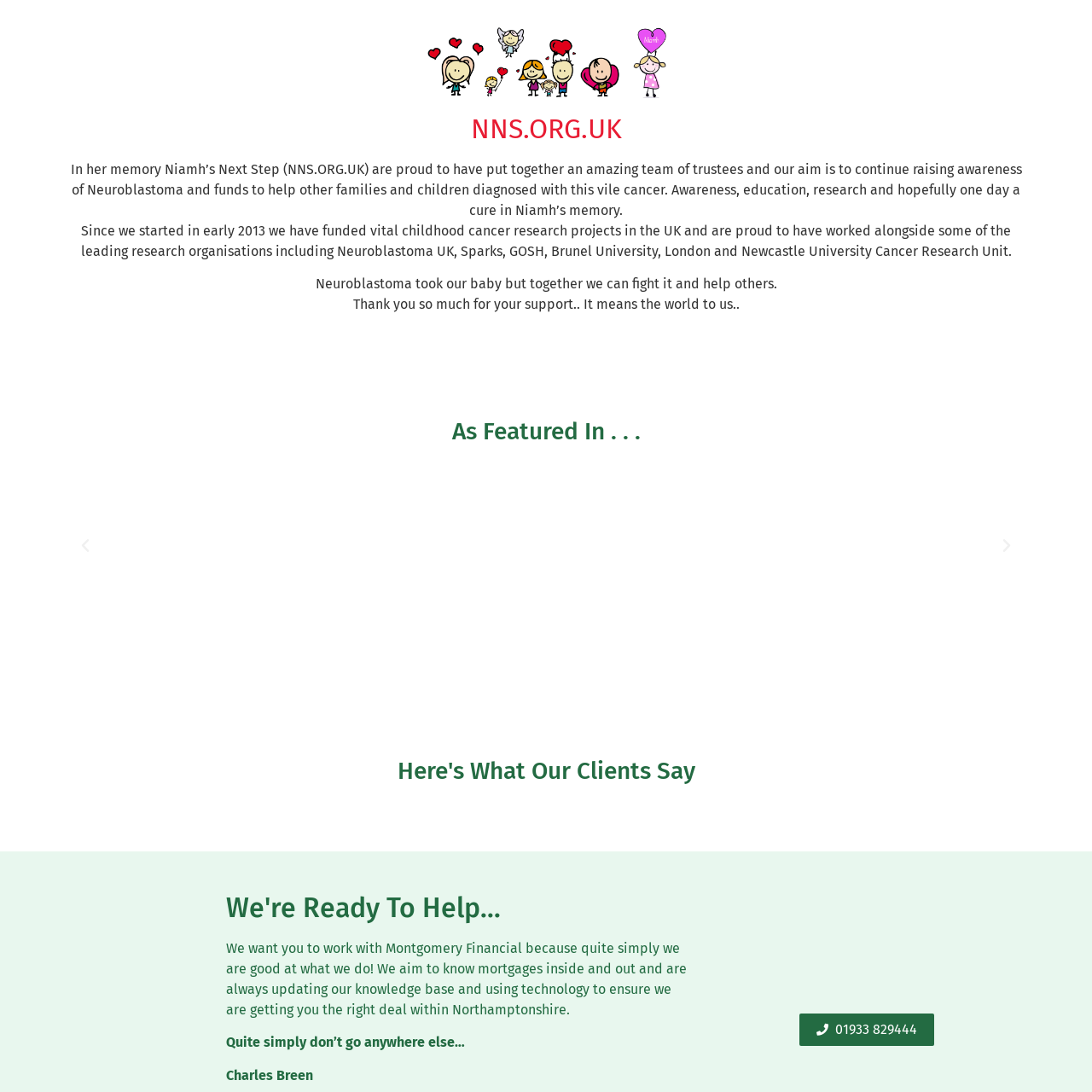What type of research is supported by the charity?
Pay attention to the image surrounded by the red bounding box and respond to the question with a detailed answer.

The collaboration between the charity and various partners, as indicated by the logo's placement on the website, suggests that the charity supports vital childhood cancer research, which is a crucial aspect of its mission.